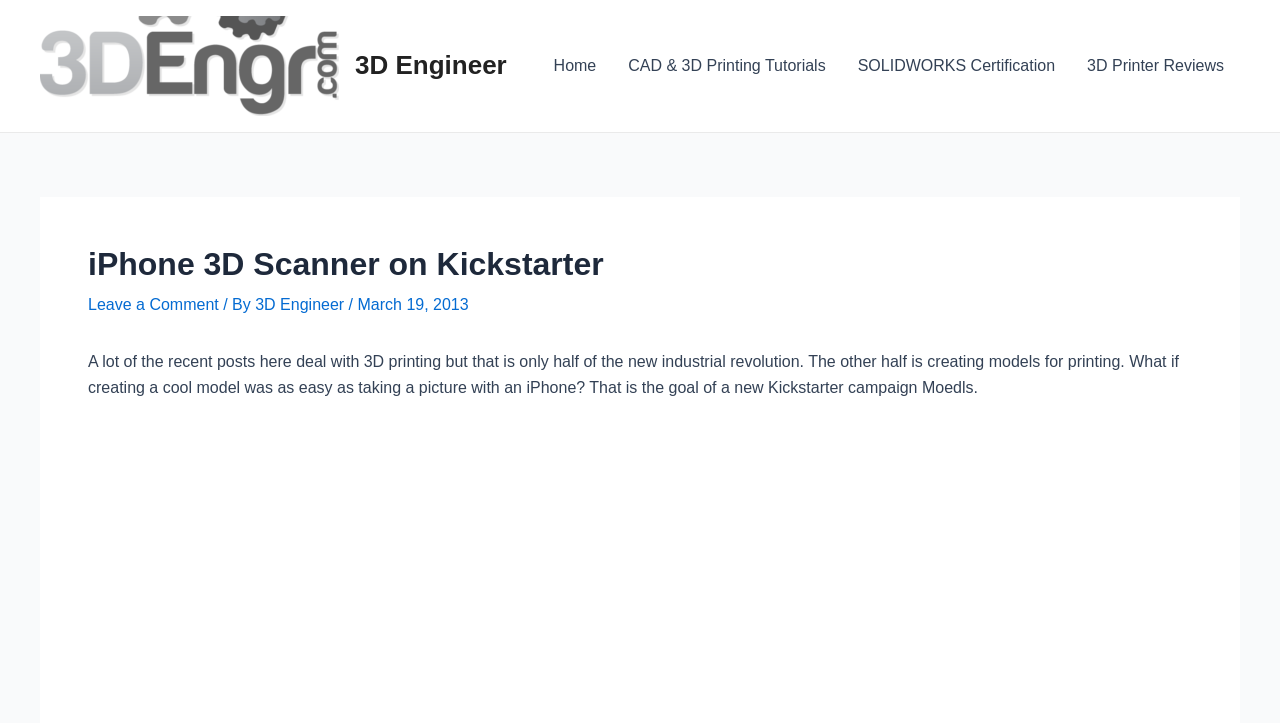Generate the text content of the main heading of the webpage.

iPhone 3D Scanner on Kickstarter